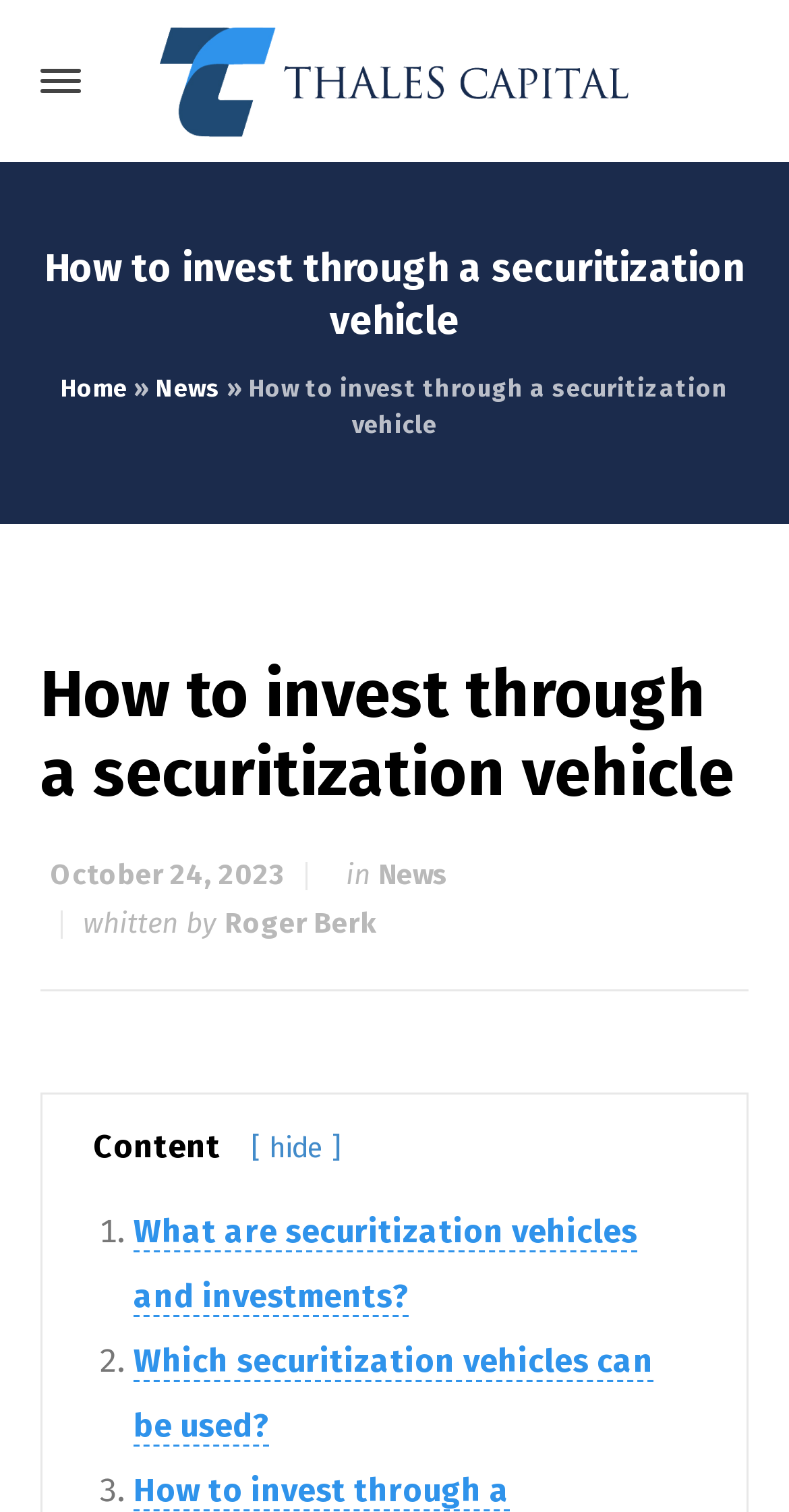Determine which piece of text is the heading of the webpage and provide it.

How to invest through a securitization vehicle